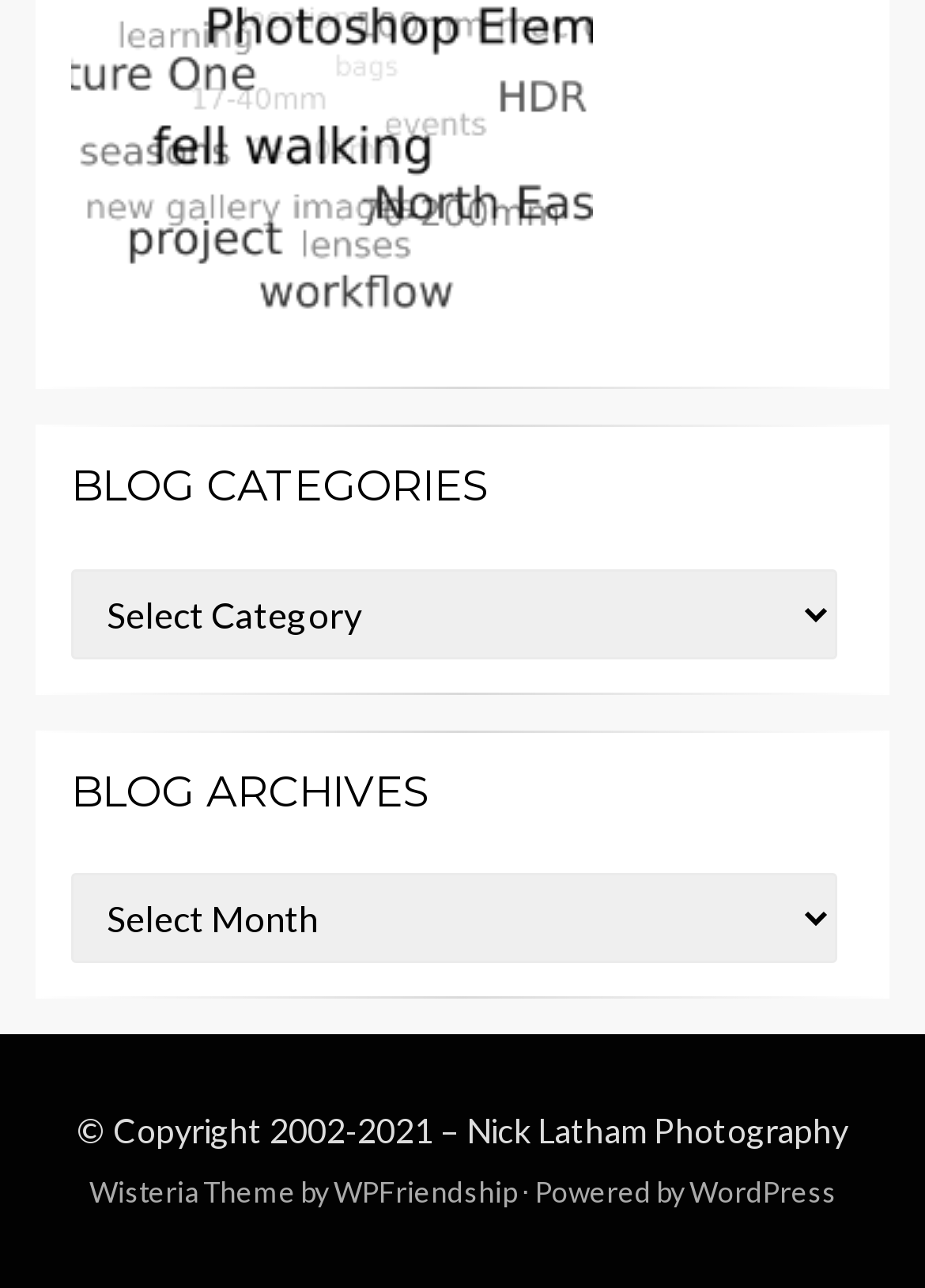What is the copyright year range?
Answer the question with just one word or phrase using the image.

2002-2021